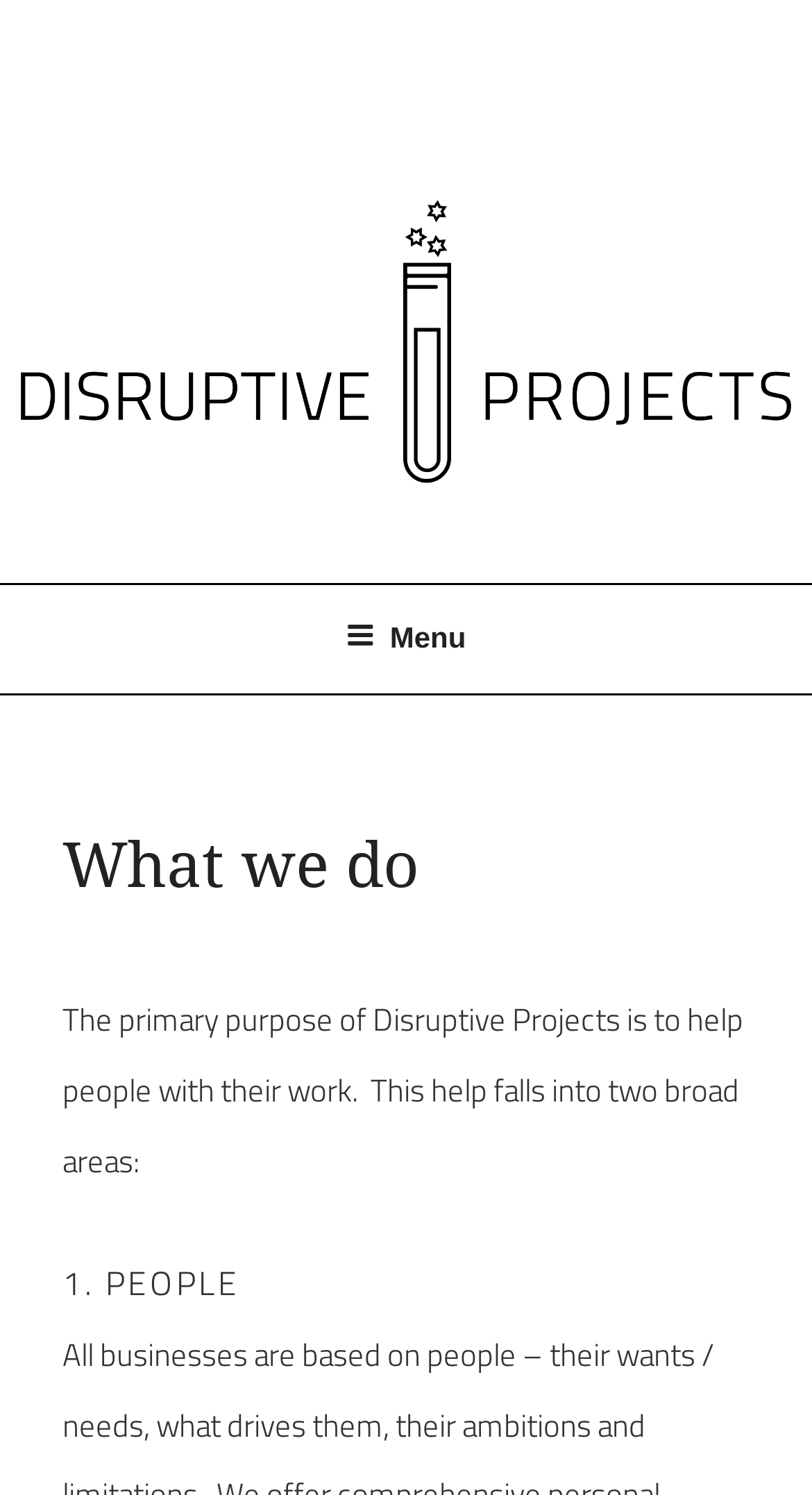Identify the main heading from the webpage and provide its text content.

What we do